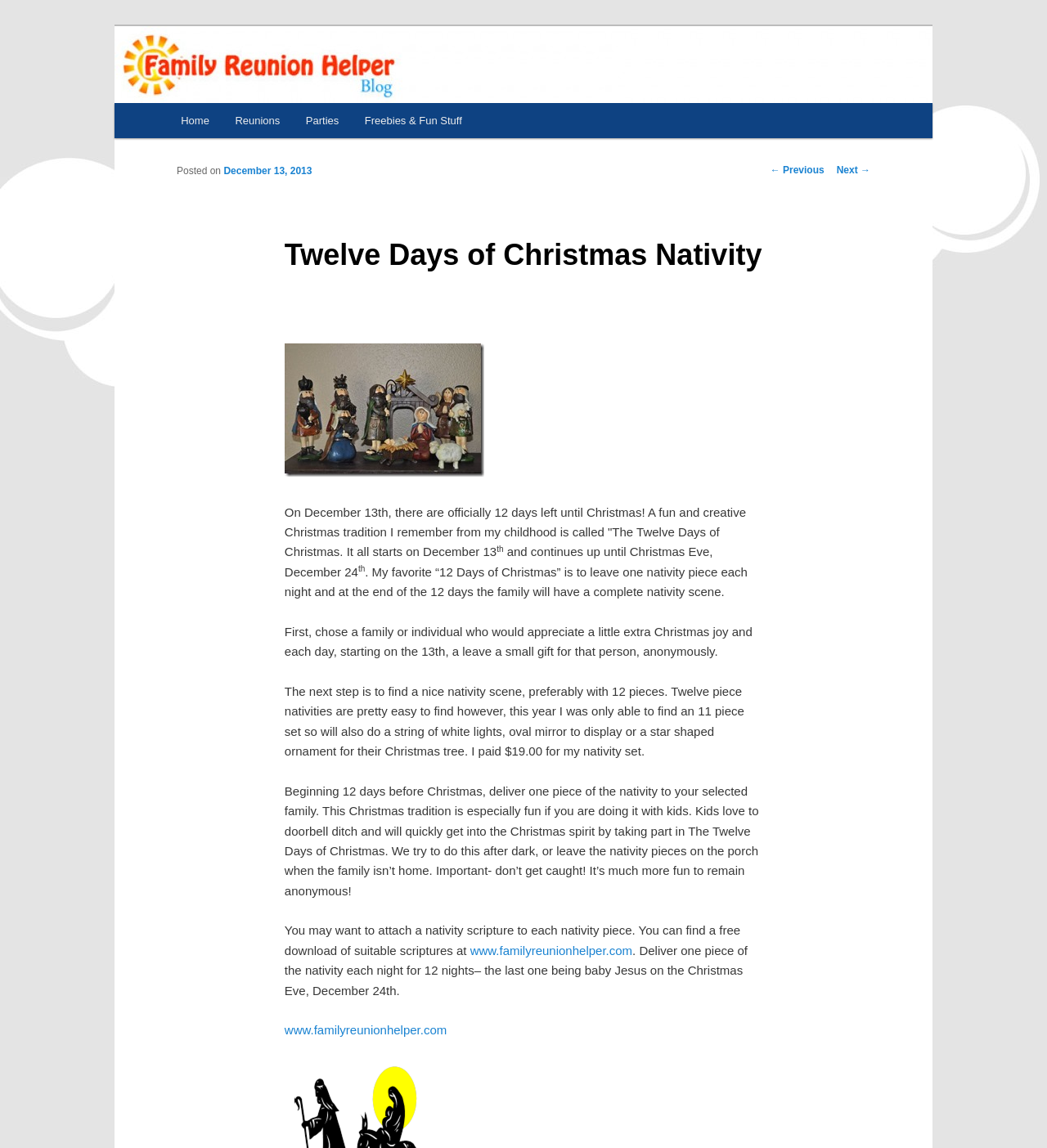Determine the bounding box coordinates of the region that needs to be clicked to achieve the task: "Click the 'Reunions' link".

[0.212, 0.09, 0.28, 0.121]